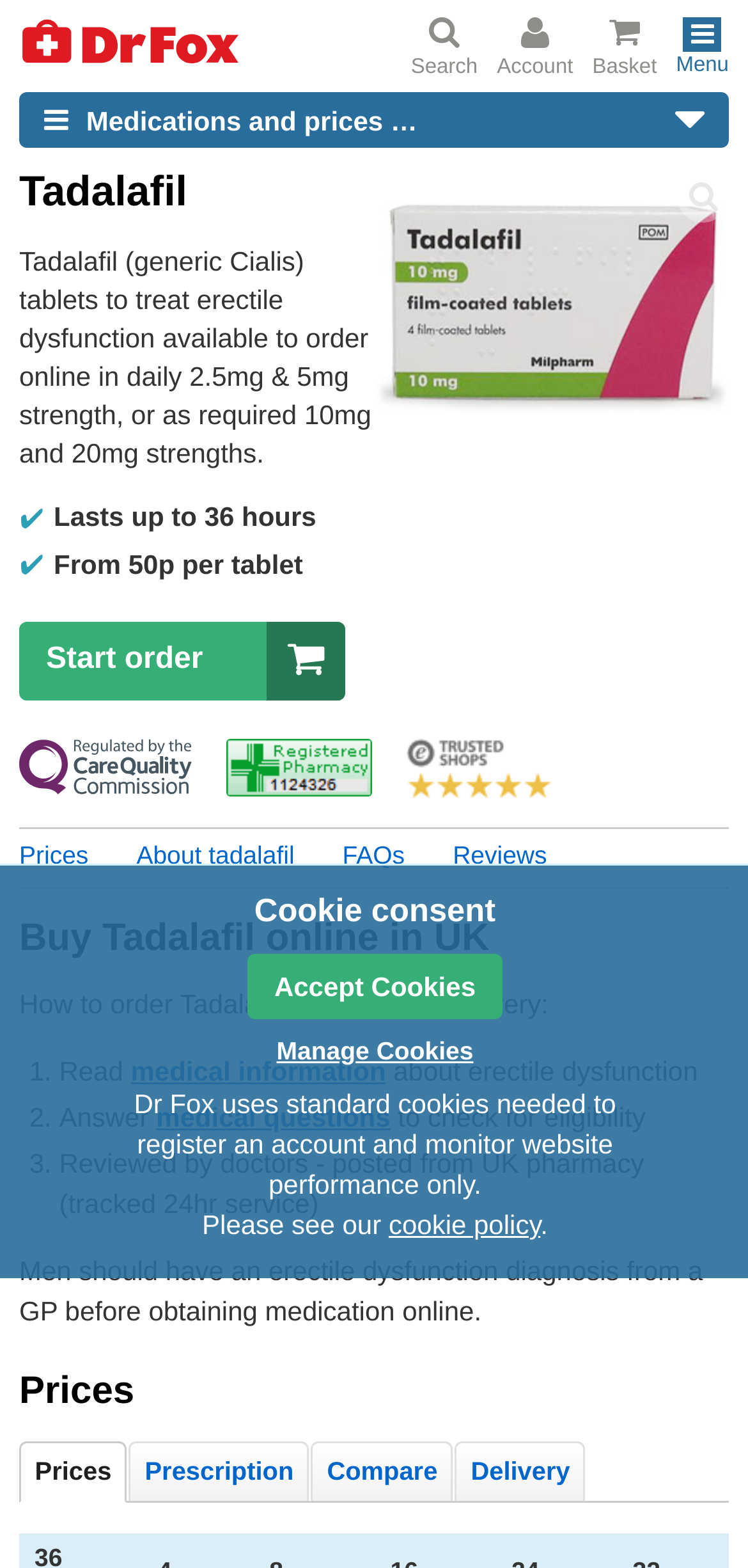Locate the bounding box of the user interface element based on this description: "Medicine prices".

[0.026, 0.92, 0.17, 0.959]